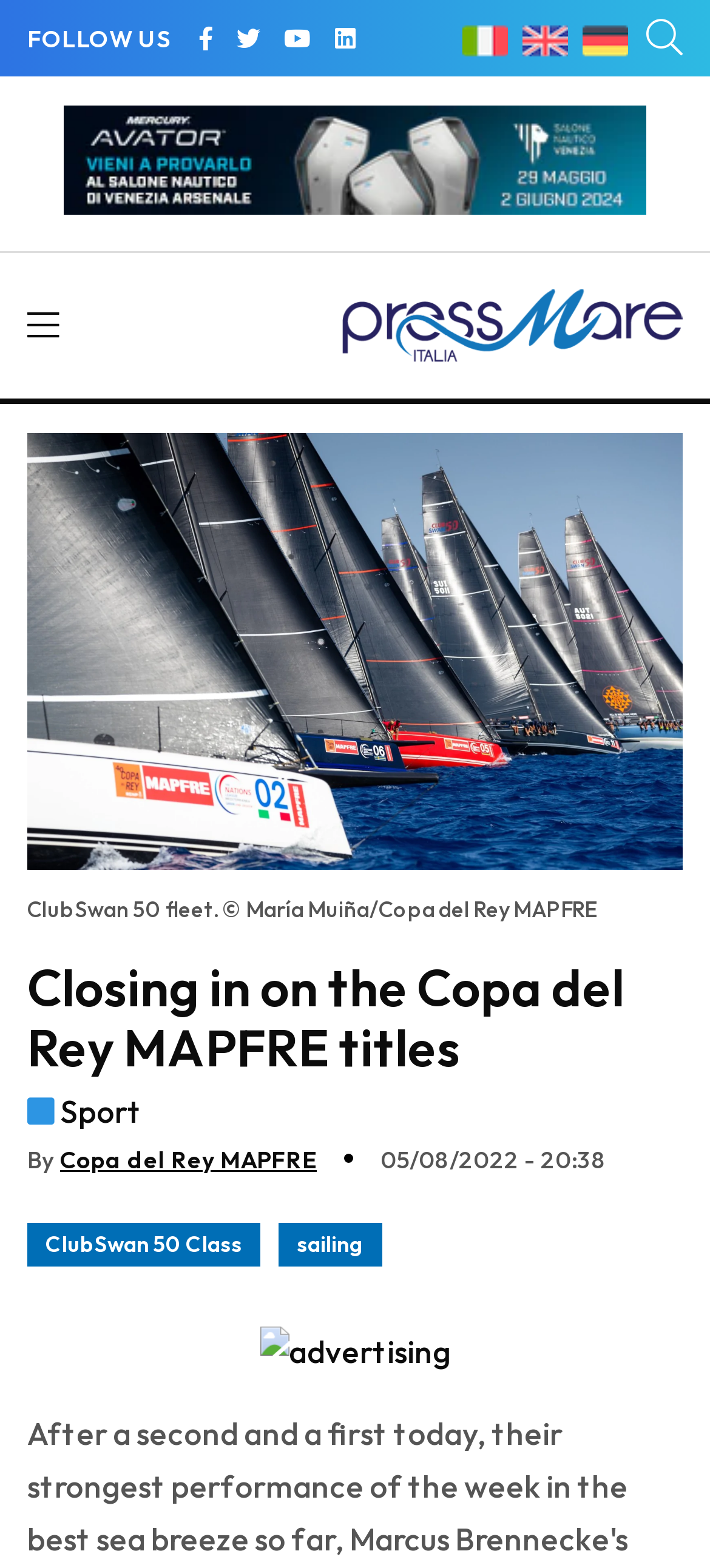What is the topic of the article?
Answer the question with just one word or phrase using the image.

Sailing